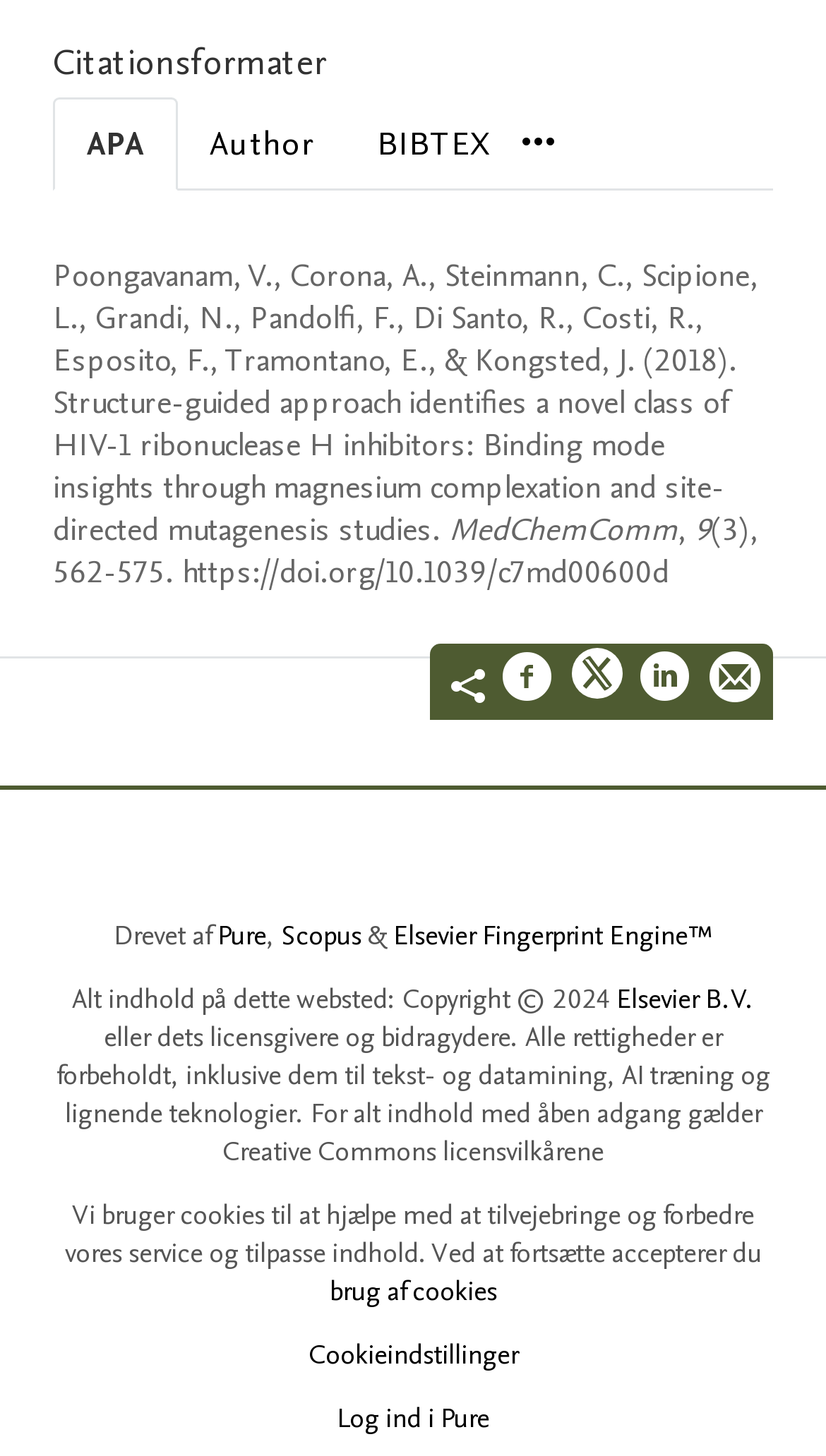Provide a brief response to the question using a single word or phrase: 
What is the DOI of the research paper?

https://doi.org/10.1039/c7md00600d